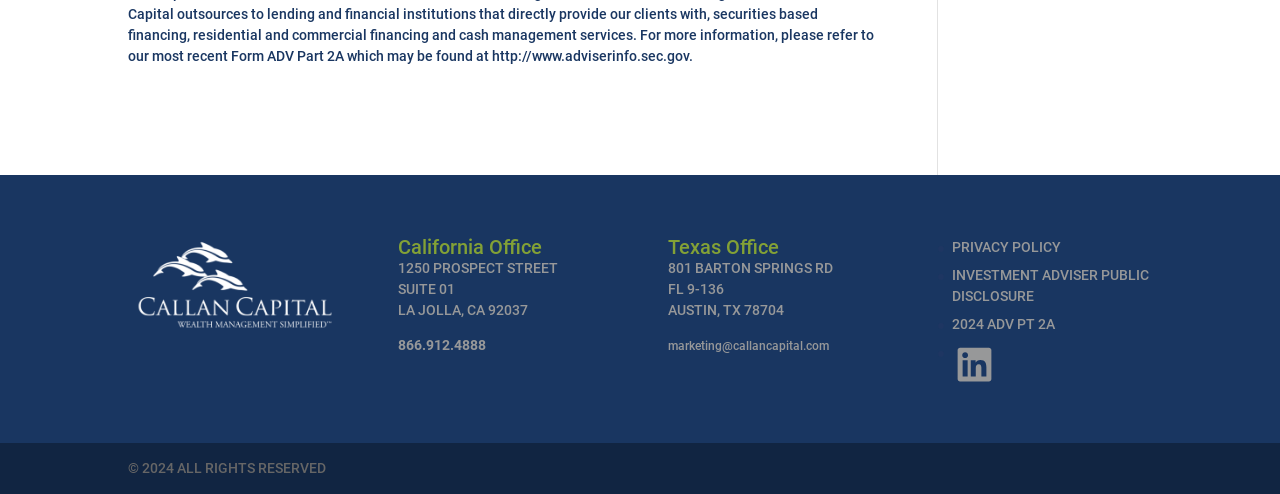What is the phone number of the California Office?
Using the visual information, respond with a single word or phrase.

866.912.4888